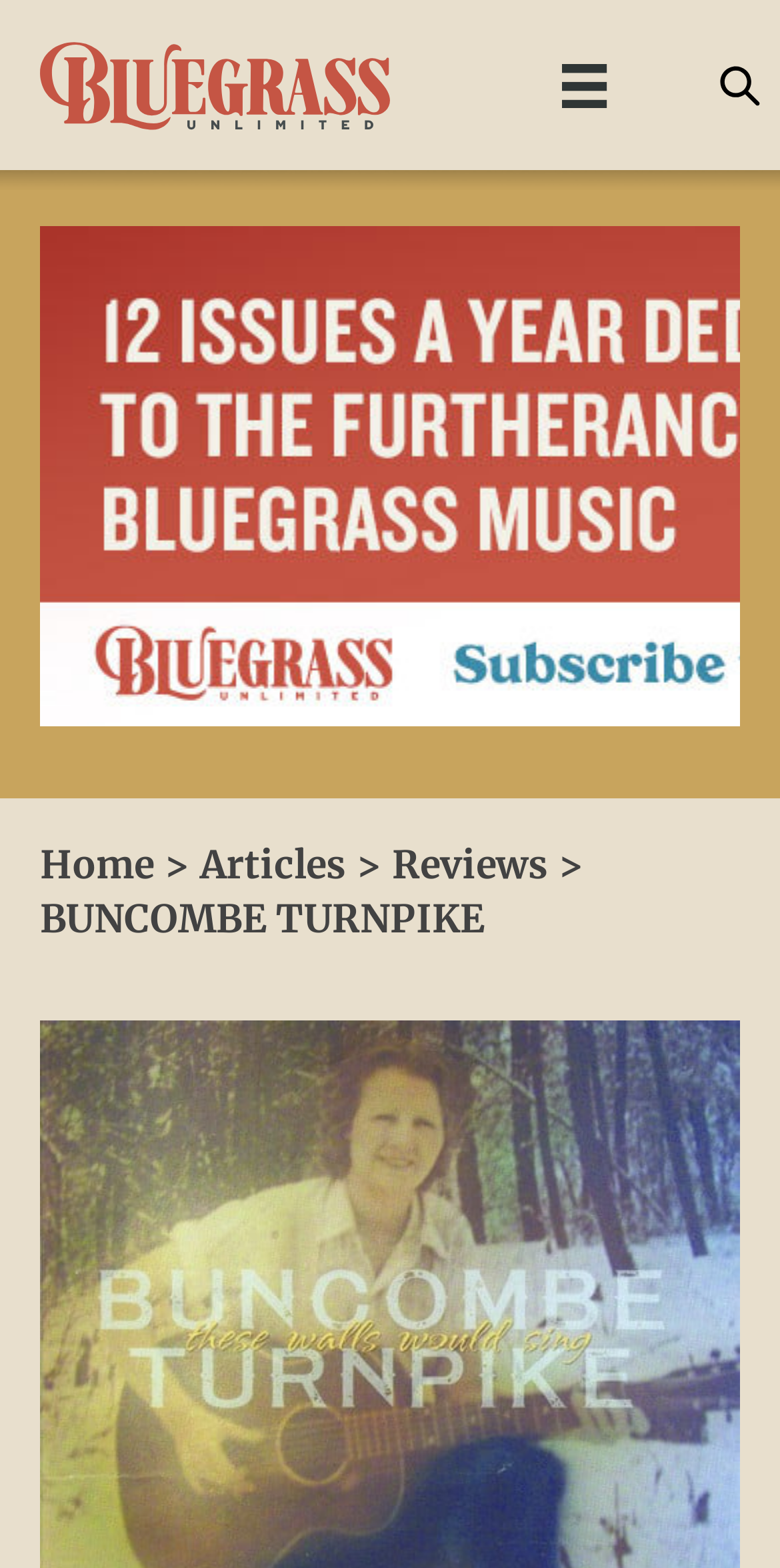What is the purpose of the button?
Please respond to the question thoroughly and include all relevant details.

The button with bounding box coordinates [0.675, 0.027, 0.825, 0.083] has an image with no text, but it is labeled as 'Menu' which suggests its purpose is to open a menu or navigation options.